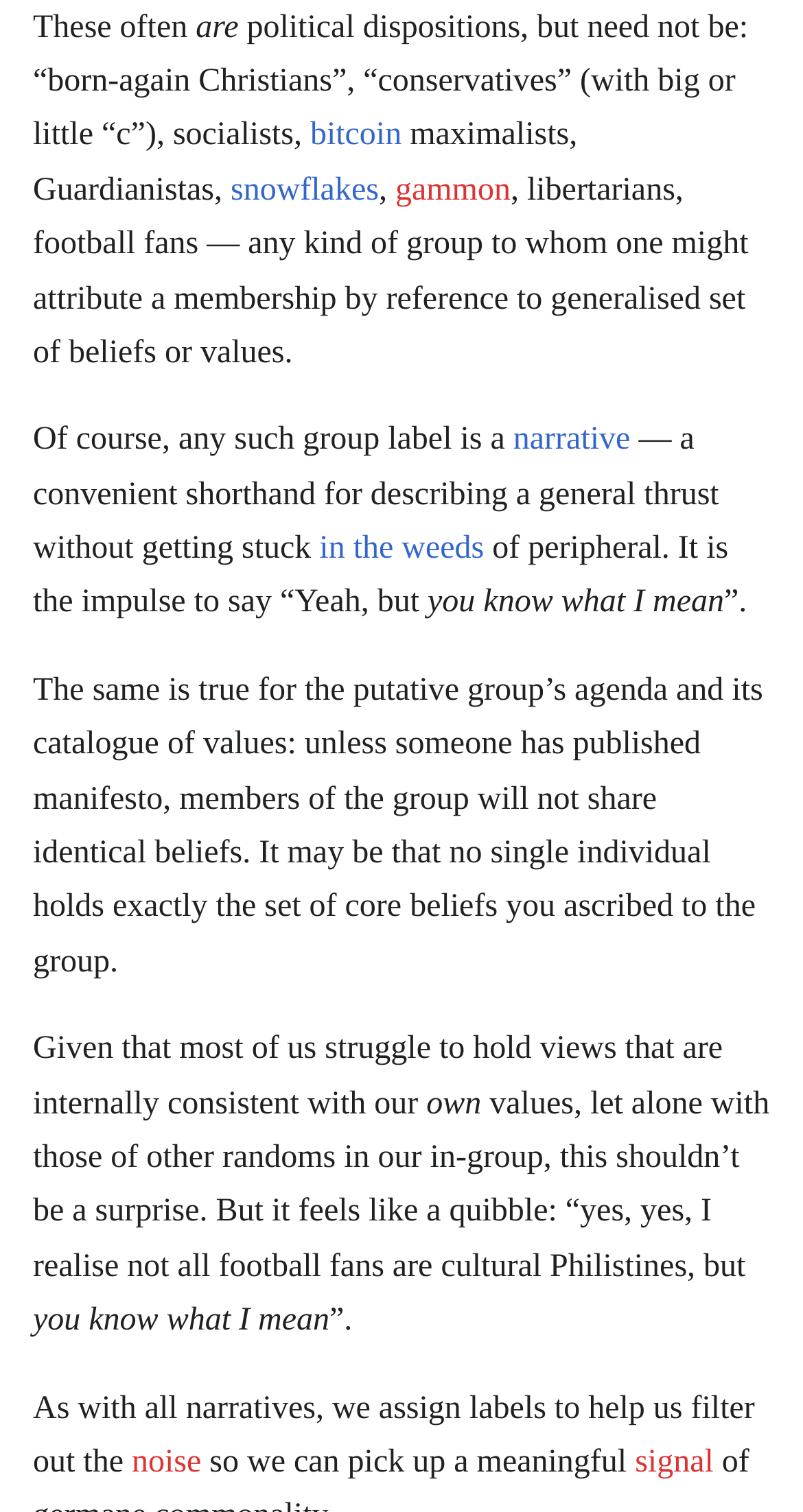What is the author's tone towards the use of group labels?
Refer to the image and provide a one-word or short phrase answer.

Critical